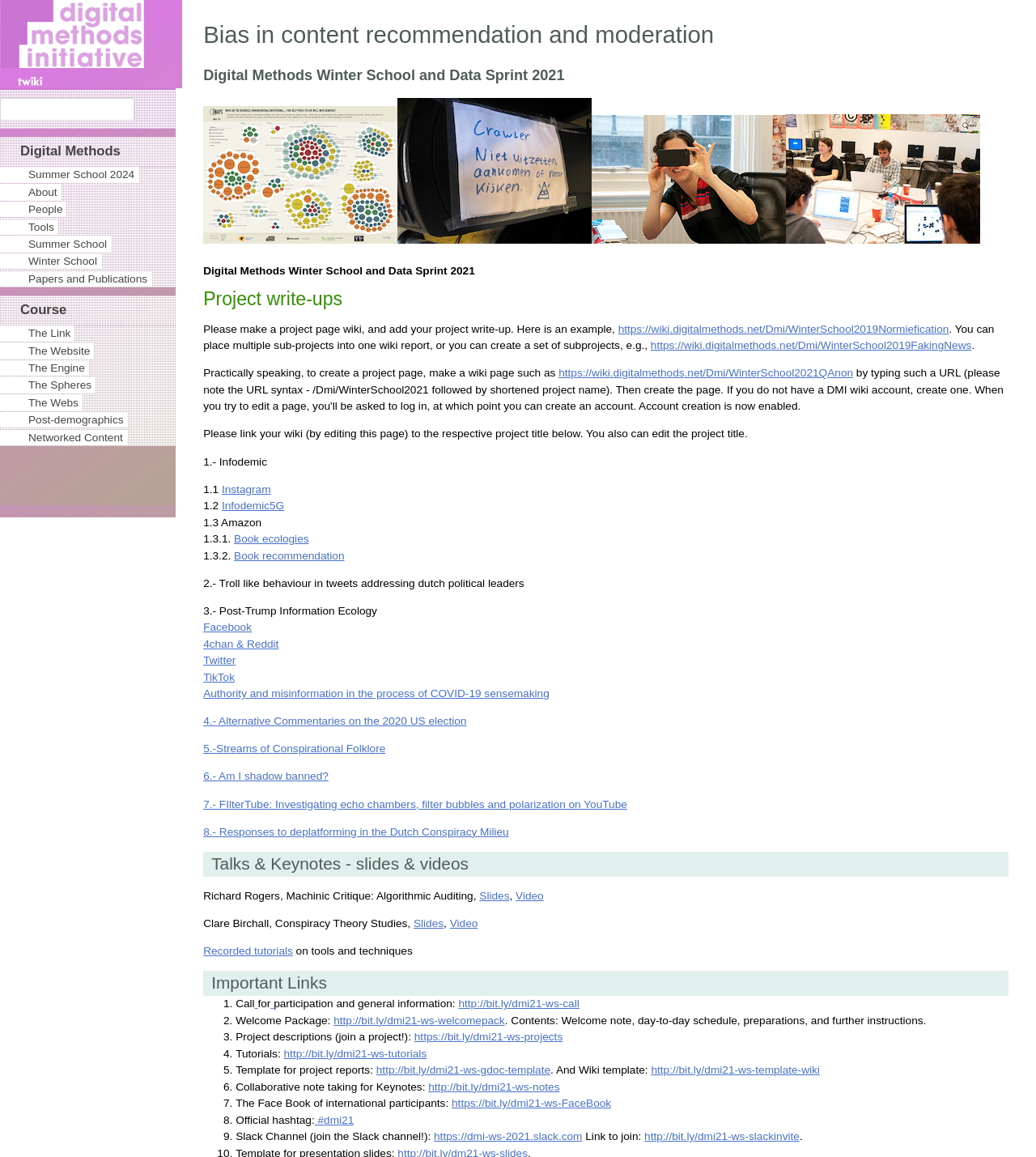Please identify the webpage's heading and generate its text content.

Bias in content recommendation and moderation